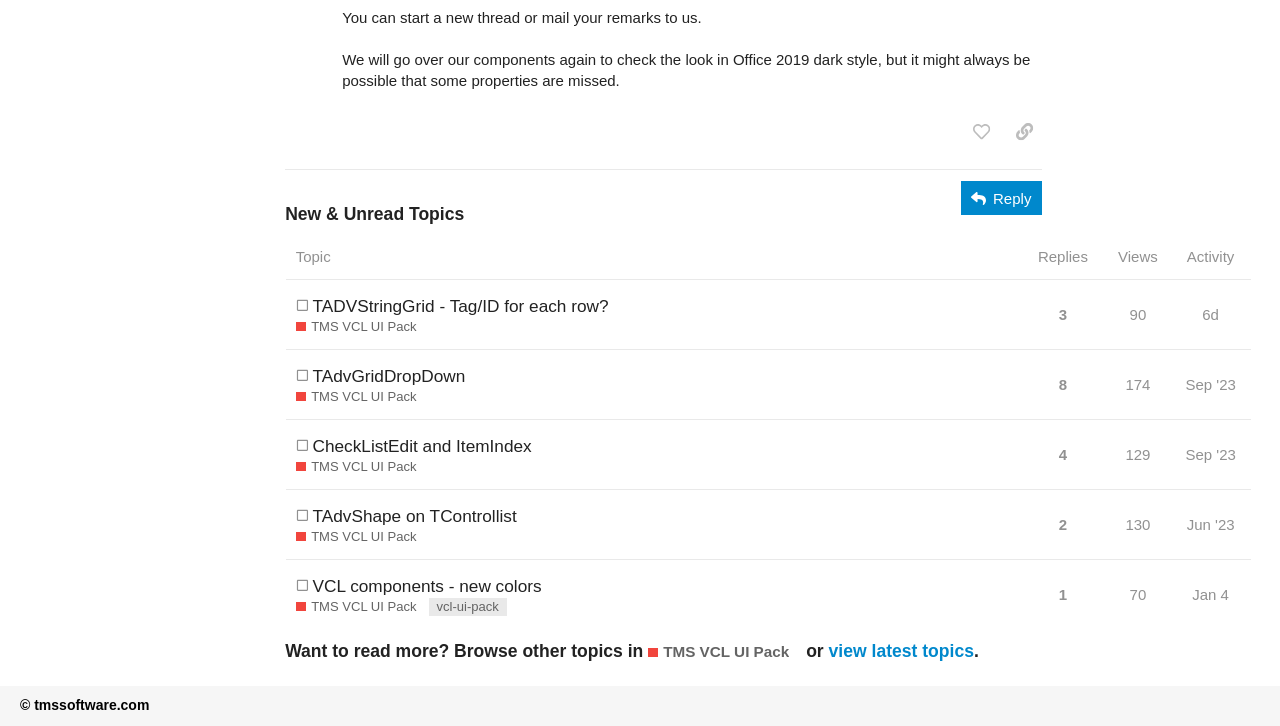Identify the bounding box coordinates for the region of the element that should be clicked to carry out the instruction: "Reply to this post". The bounding box coordinates should be four float numbers between 0 and 1, i.e., [left, top, right, bottom].

[0.75, 0.25, 0.814, 0.296]